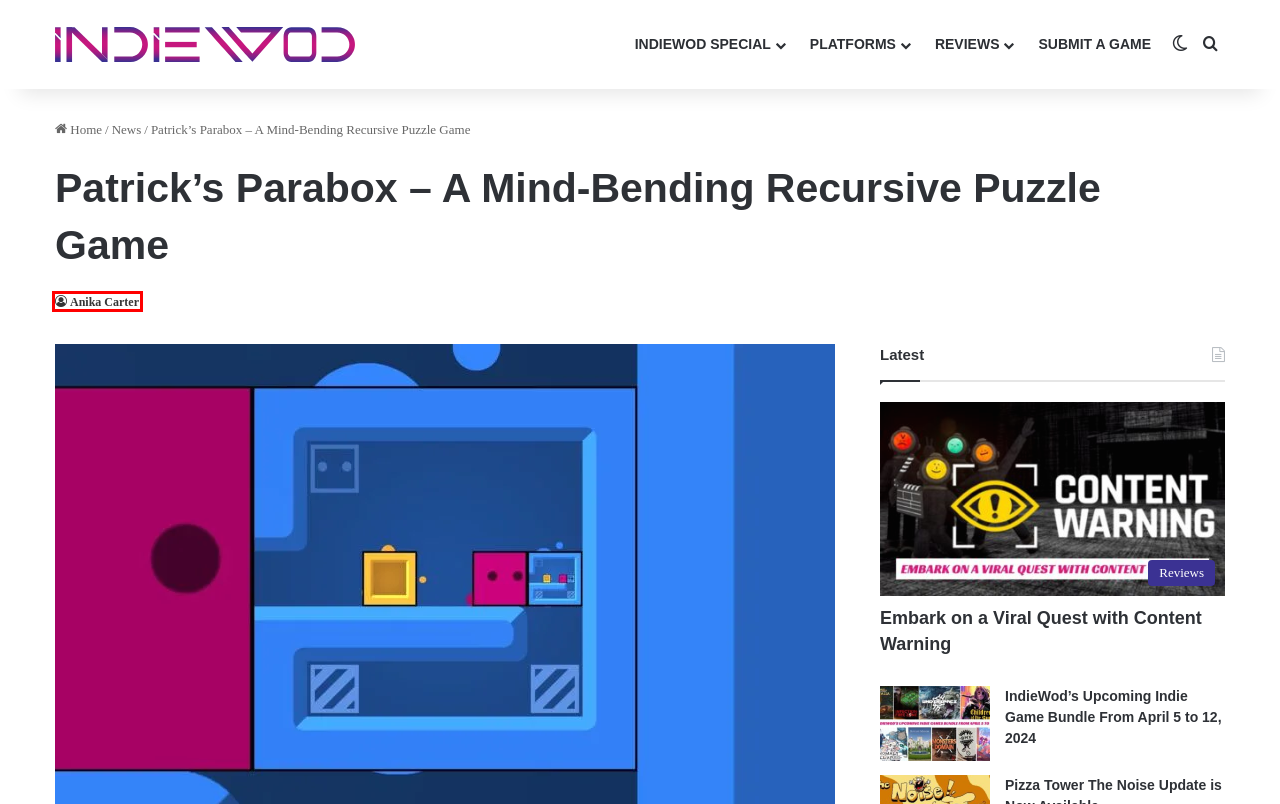Examine the screenshot of a webpage with a red bounding box around a specific UI element. Identify which webpage description best matches the new webpage that appears after clicking the element in the red bounding box. Here are the candidates:
A. IndieWod Special - IndieWod
B. Embark On A Viral Quest With Content Warning
C. PCs - IndieWod
D. IndieWod's Upcoming Indie Game Bundle From April 5 To 12, 2024
E. Anika Carter - IndieWod
F. News - IndieWod
G. IndieWod - Indie Game News, Reviews, And More
H. SUBMIT A GAME - IndieWod

E